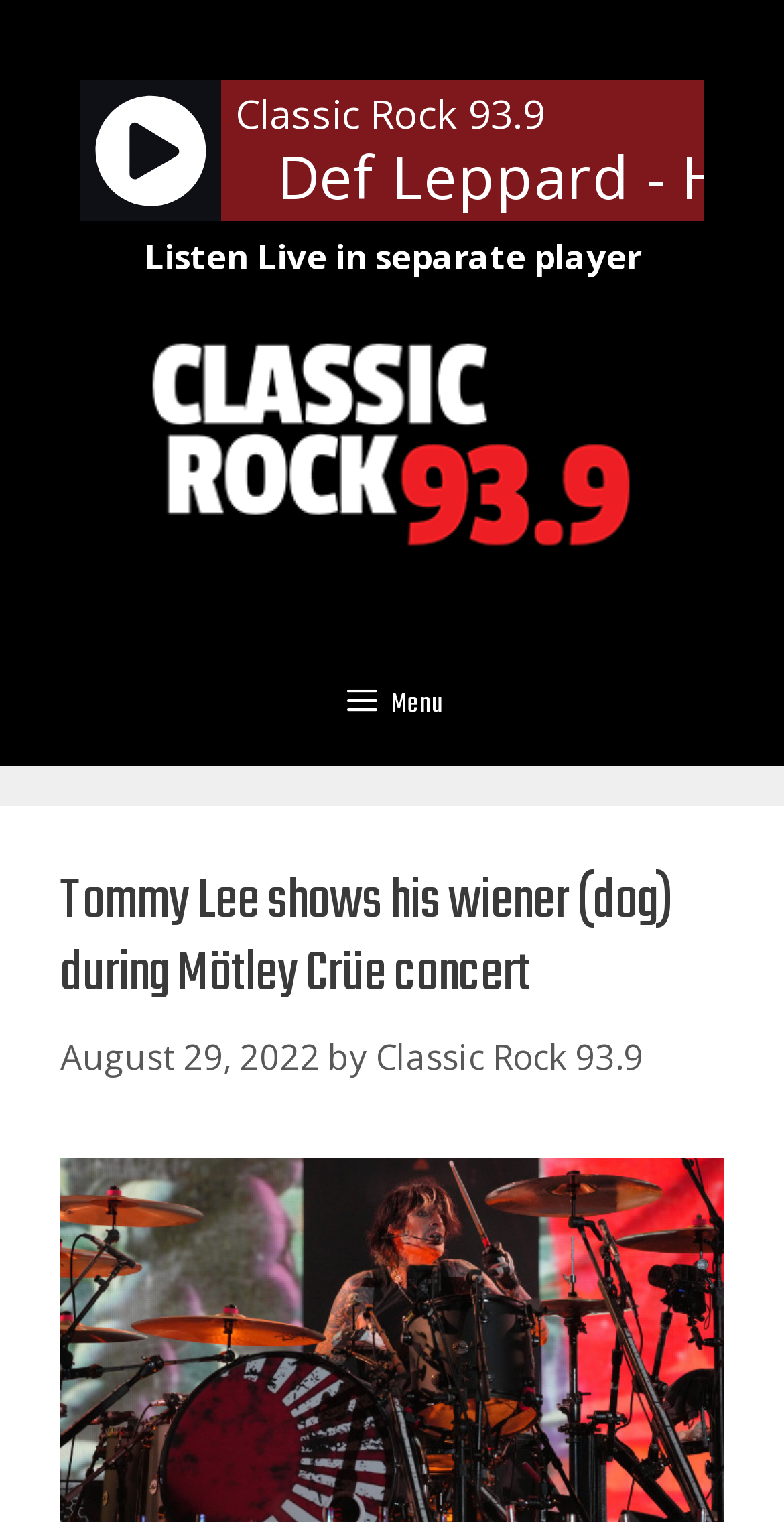How many links are in the primary navigation?
Based on the image content, provide your answer in one word or a short phrase.

2